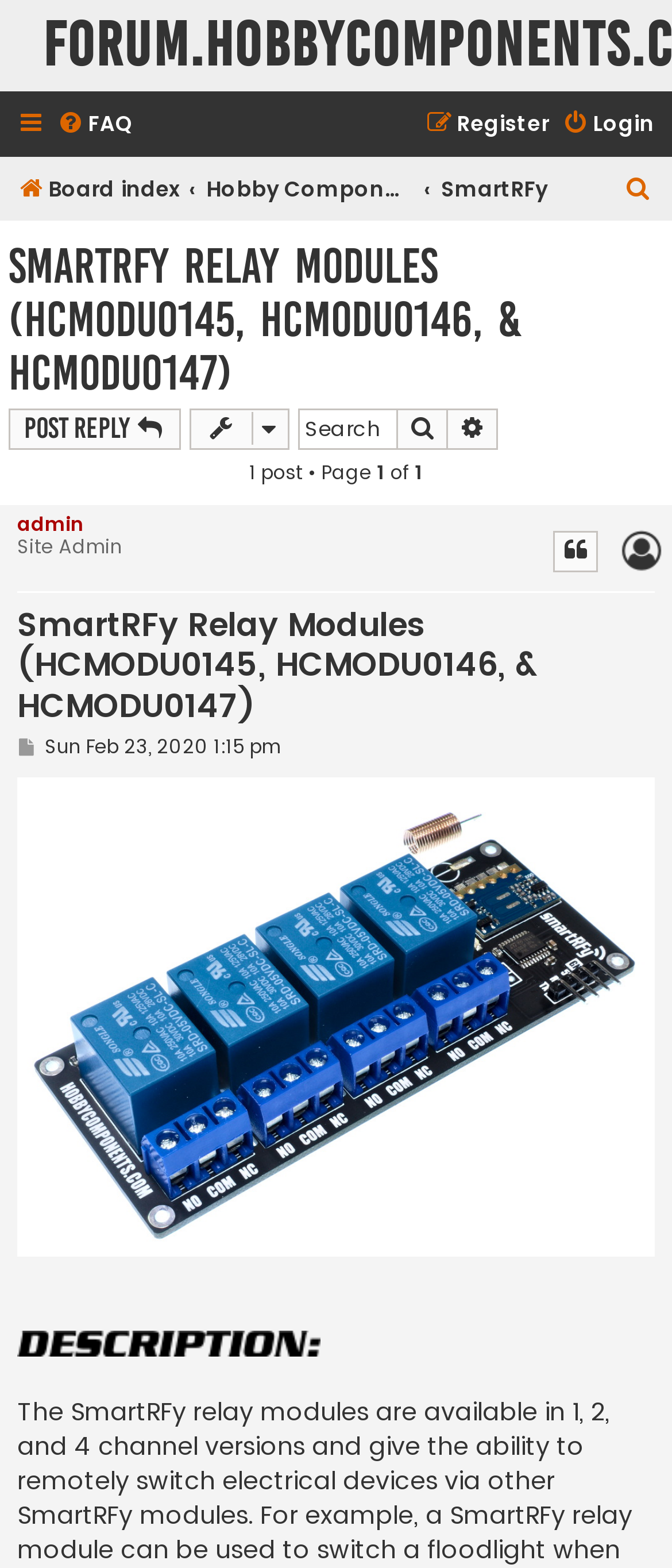What is the name of the relay module?
Look at the screenshot and provide an in-depth answer.

Based on the webpage, I can see that the heading 'SmartRFy Relay Modules (HCMODU0145, HCMODU0146, & HCMODU0147)' is present, which suggests that the name of the relay module is SmartRFy.